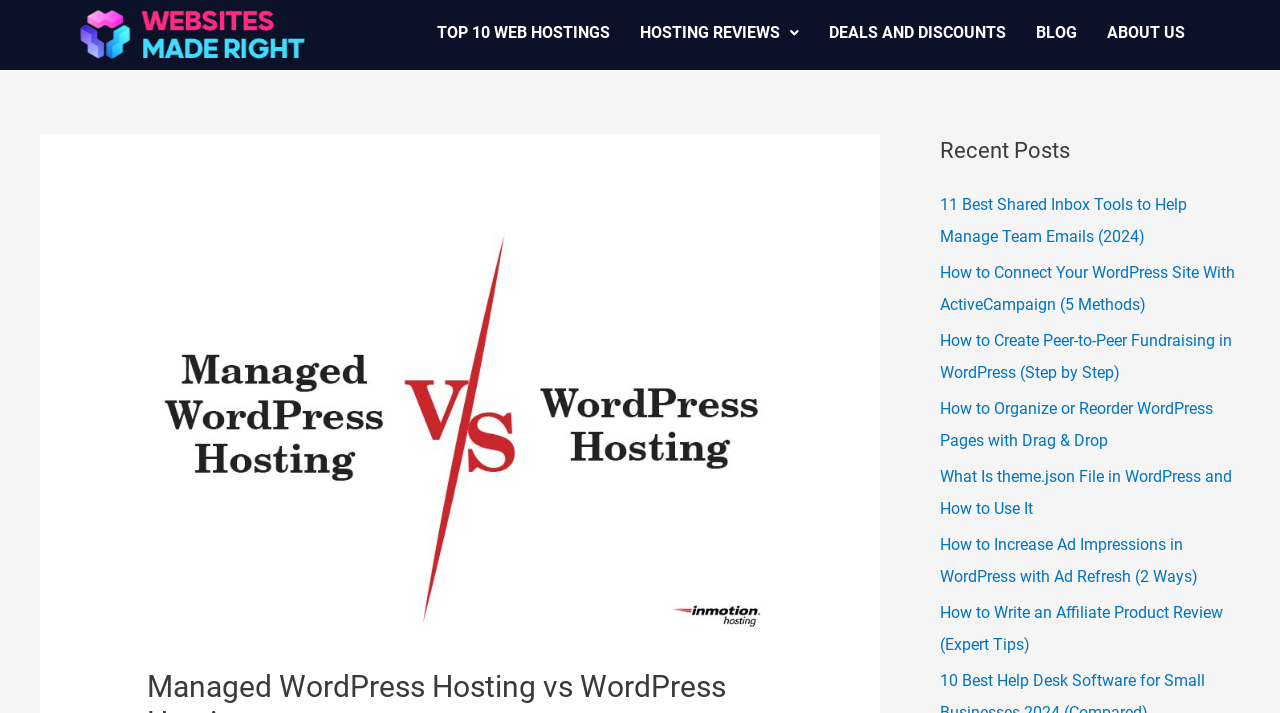Please locate the bounding box coordinates of the region I need to click to follow this instruction: "explore hosting reviews".

[0.488, 0.014, 0.636, 0.079]